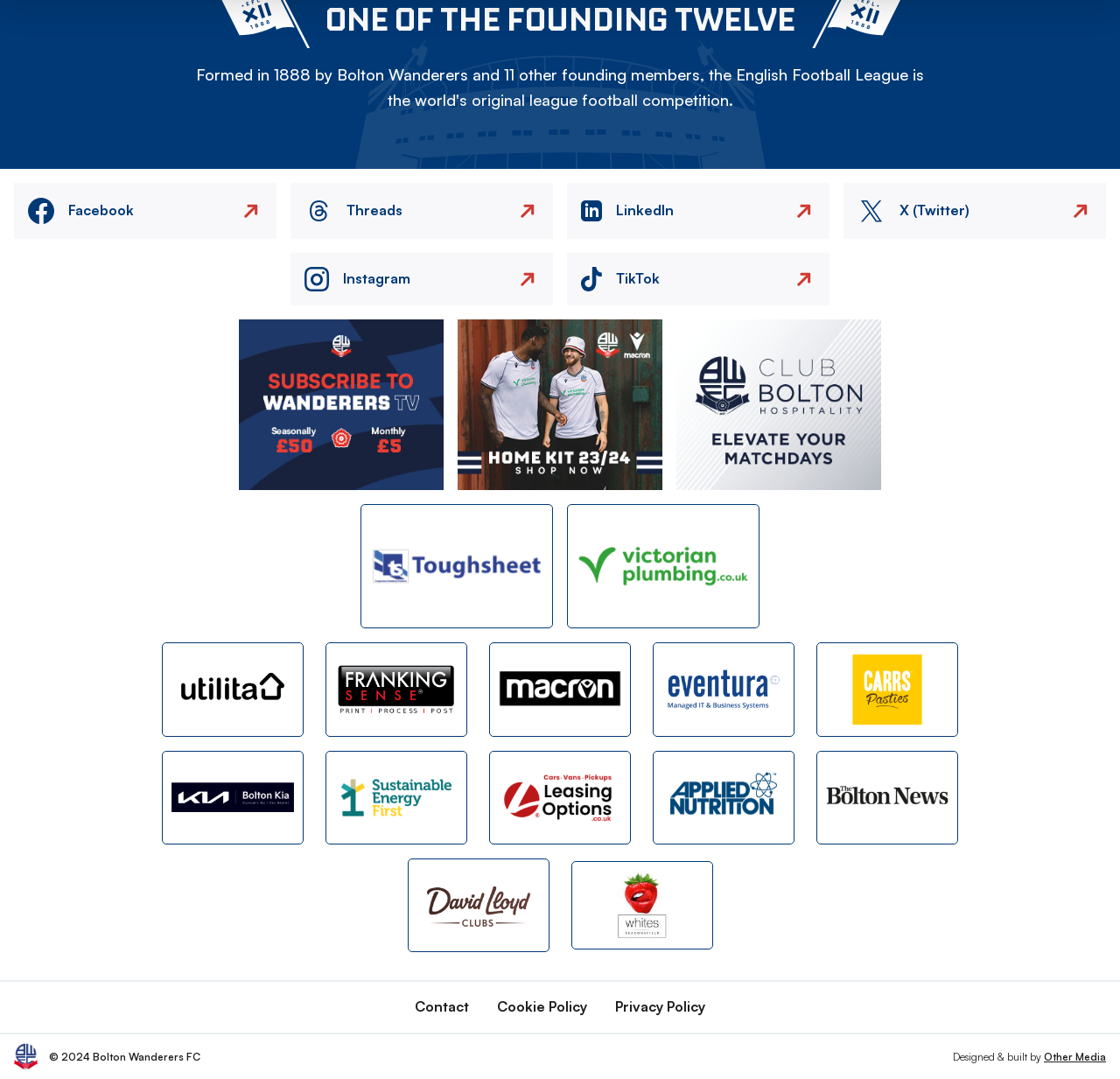For the element described, predict the bounding box coordinates as (top-left x, top-left y, bottom-right x, bottom-right y). All values should be between 0 and 1. Element description: title="Sustainable Energy First"

[0.291, 0.696, 0.417, 0.783]